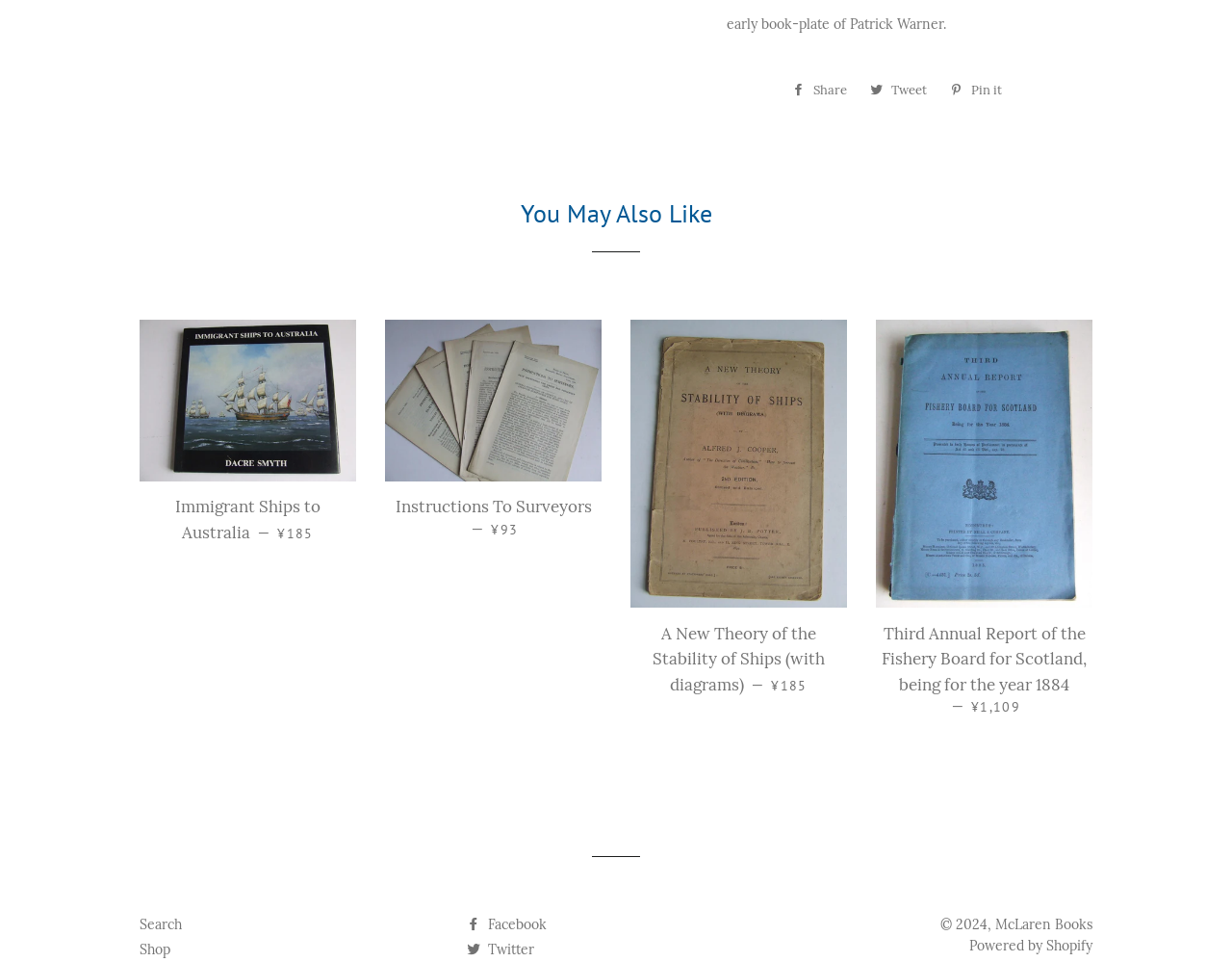Locate the bounding box coordinates of the clickable area to execute the instruction: "Go to Shop". Provide the coordinates as four float numbers between 0 and 1, represented as [left, top, right, bottom].

[0.113, 0.978, 0.138, 0.996]